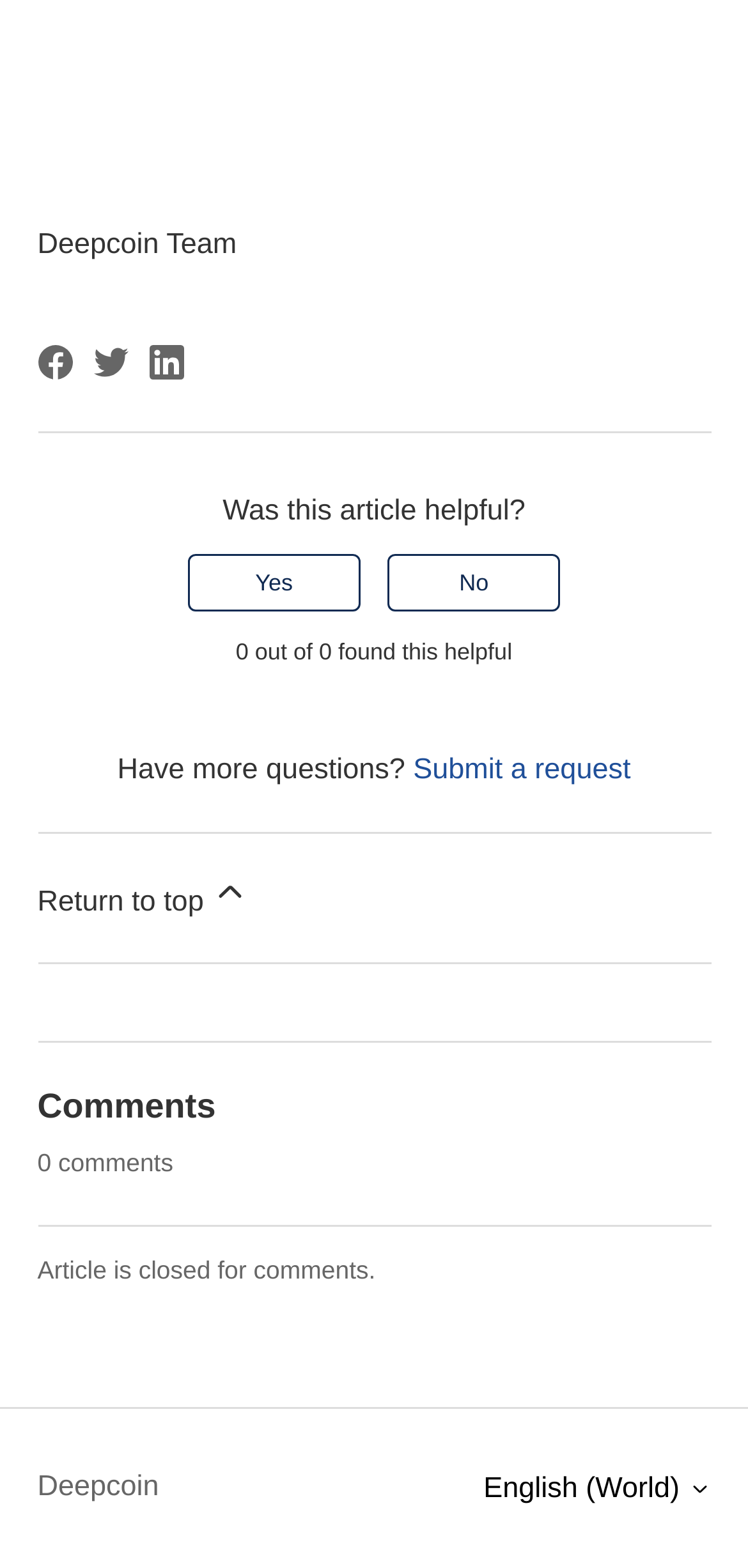Locate the bounding box coordinates of the clickable part needed for the task: "Click the What is it? link".

None